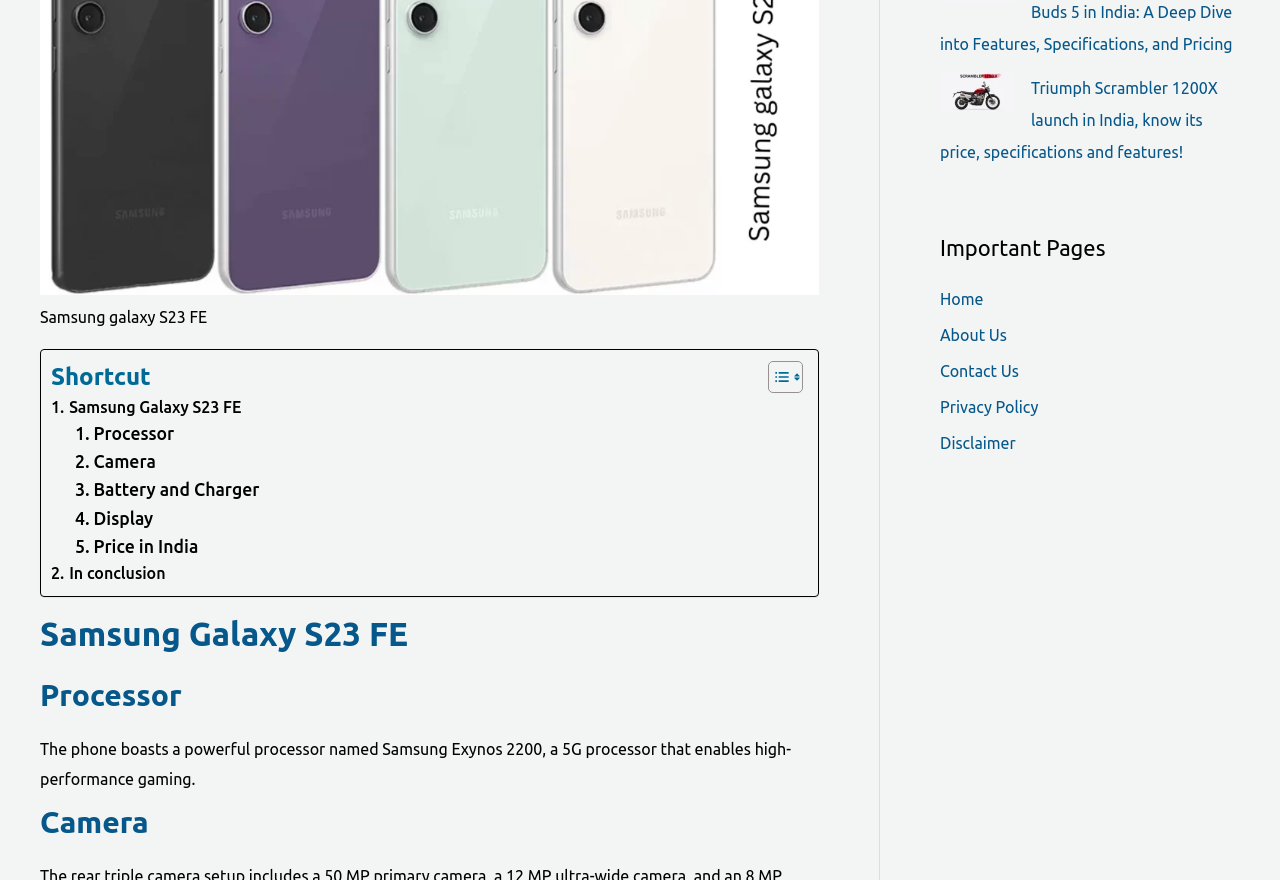Determine the bounding box coordinates for the UI element with the following description: "Contact Us". The coordinates should be four float numbers between 0 and 1, represented as [left, top, right, bottom].

[0.734, 0.411, 0.796, 0.432]